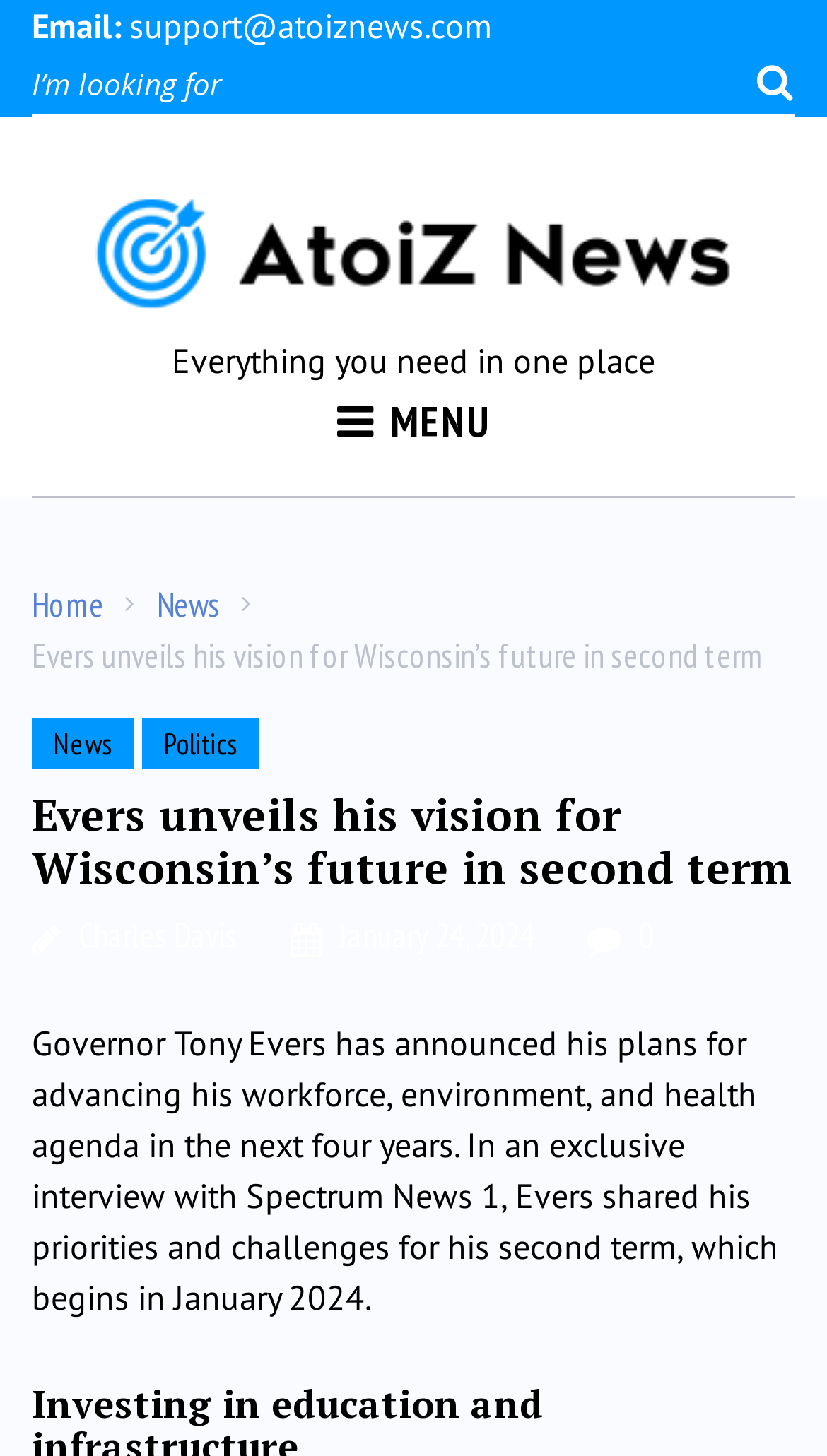Please provide the bounding box coordinate of the region that matches the element description: January 24, 2024. Coordinates should be in the format (top-left x, top-left y, bottom-right x, bottom-right y) and all values should be between 0 and 1.

[0.41, 0.627, 0.646, 0.656]